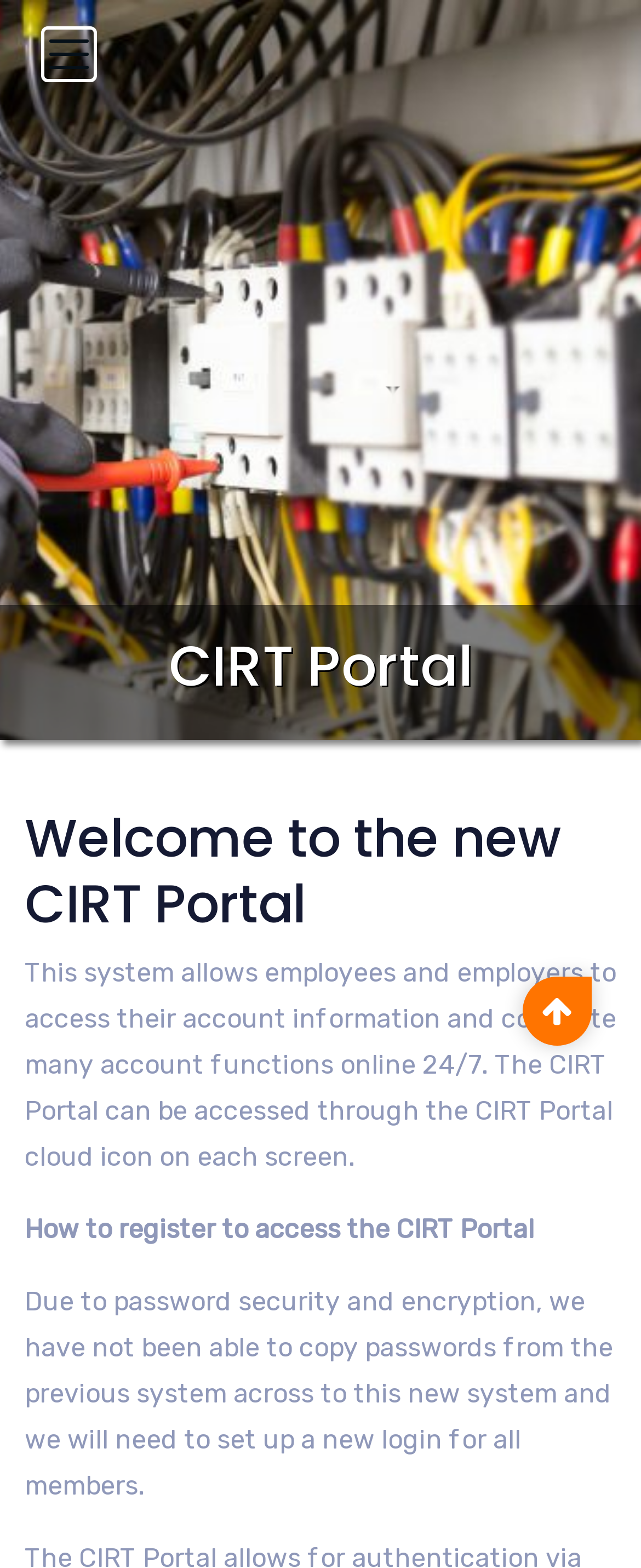Using the details from the image, please elaborate on the following question: How many sections are there in the welcome message?

The welcome message consists of three sections: the heading 'Welcome to the new CIRT Portal', the StaticText describing the purpose of the CIRT Portal, and the StaticText explaining how to register to access the CIRT Portal.